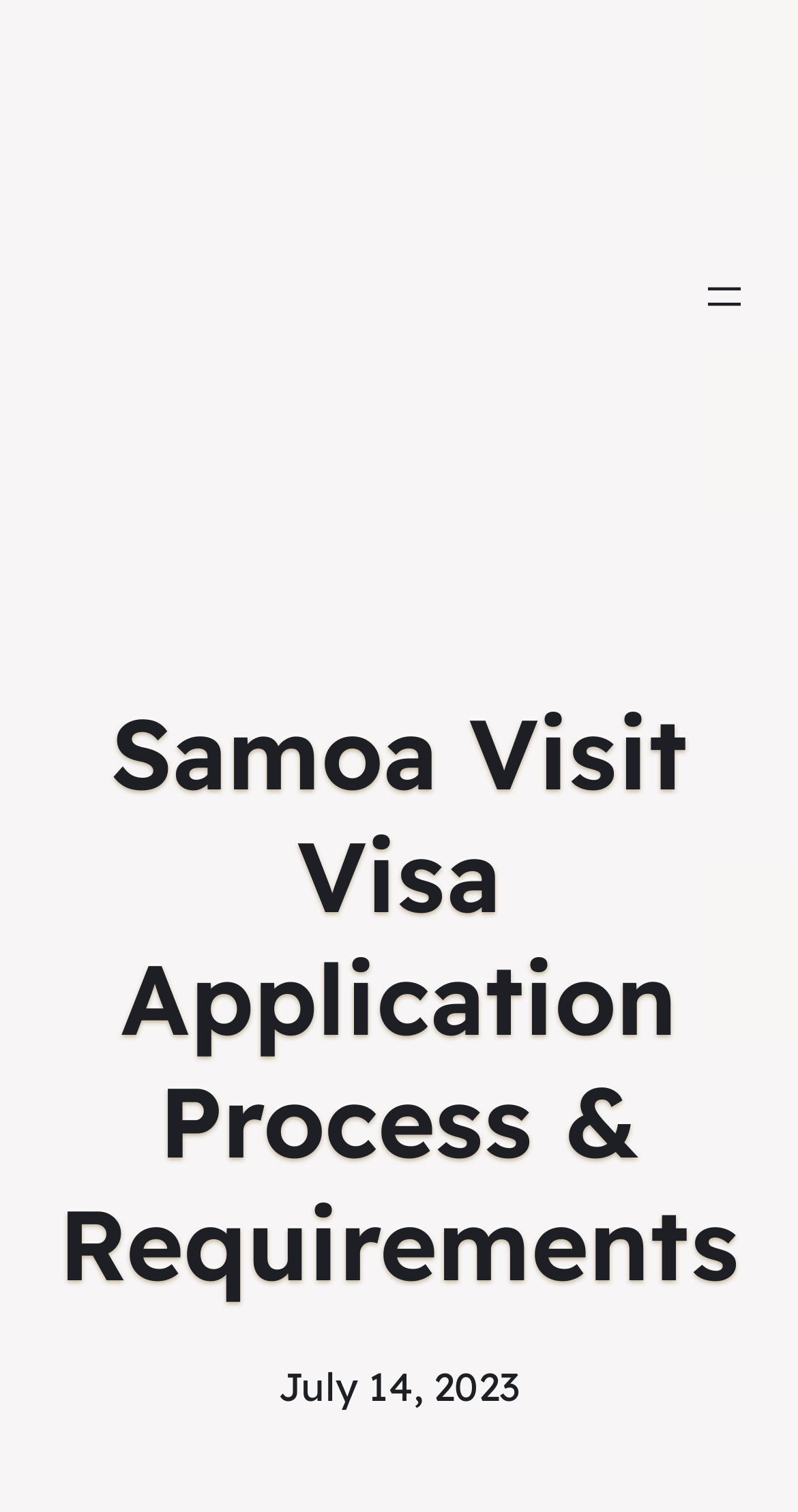Respond to the following question using a concise word or phrase: 
What is the purpose of the button at the top right corner?

Open menu